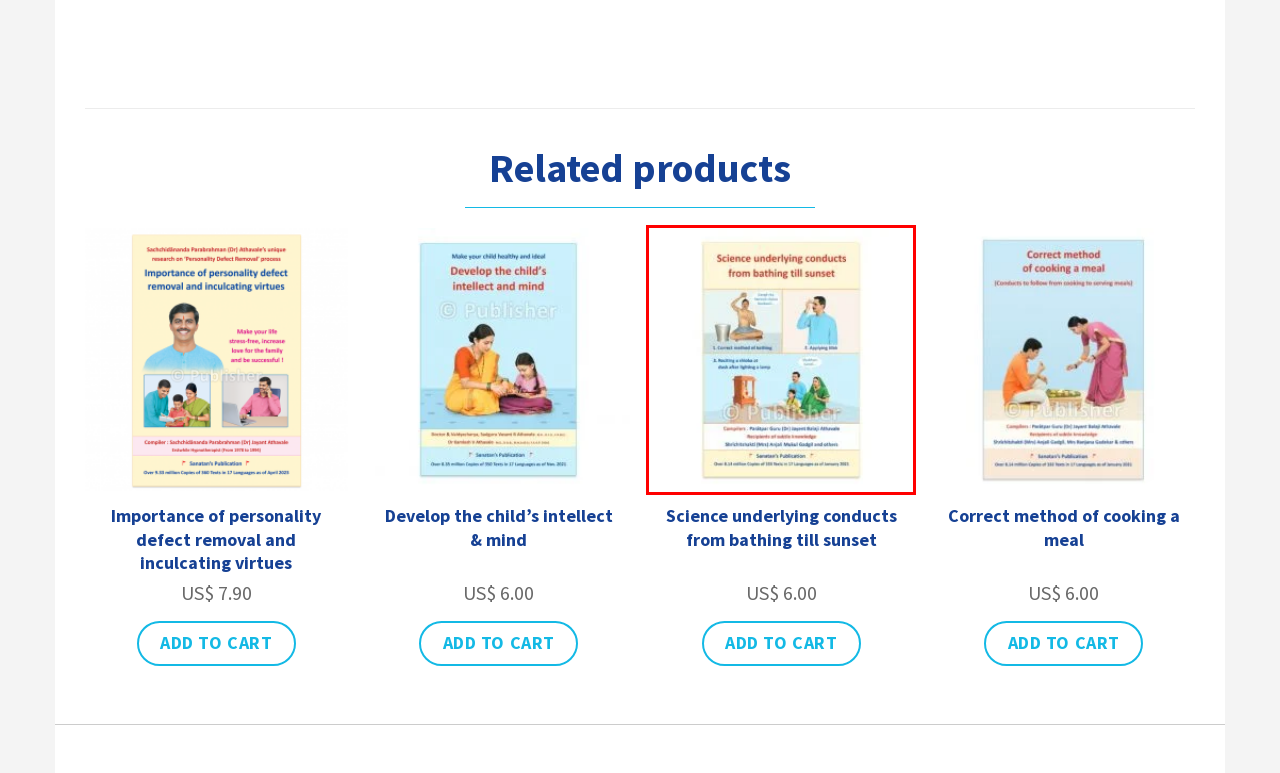A screenshot of a webpage is given with a red bounding box around a UI element. Choose the description that best matches the new webpage shown after clicking the element within the red bounding box. Here are the candidates:
A. Imprint - SSRF Shop
B. Develop the child's intellect and mind
C. Spirituality Archives - SSRF Shop
D. Importance of Personality Defect Removal & inculcating virtues
E. Science underlying conducts from bathing till sunset
F. Correct method of cooking a meal
G. Cookies Policy - Spiritual Science Research Foundation
H. Home Page - SSRF Shop

E